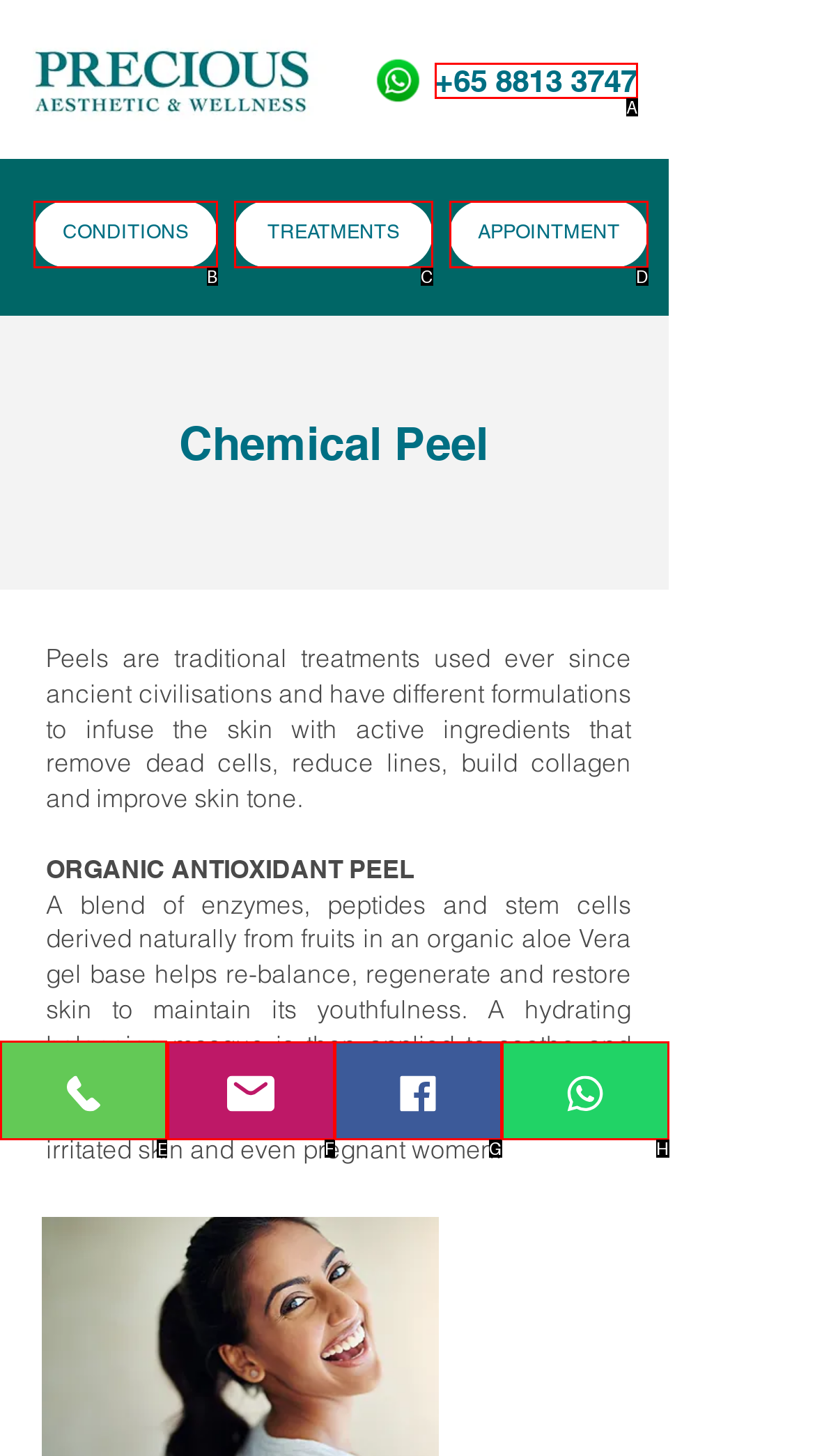For the instruction: Click the Phone link, which HTML element should be clicked?
Respond with the letter of the appropriate option from the choices given.

E